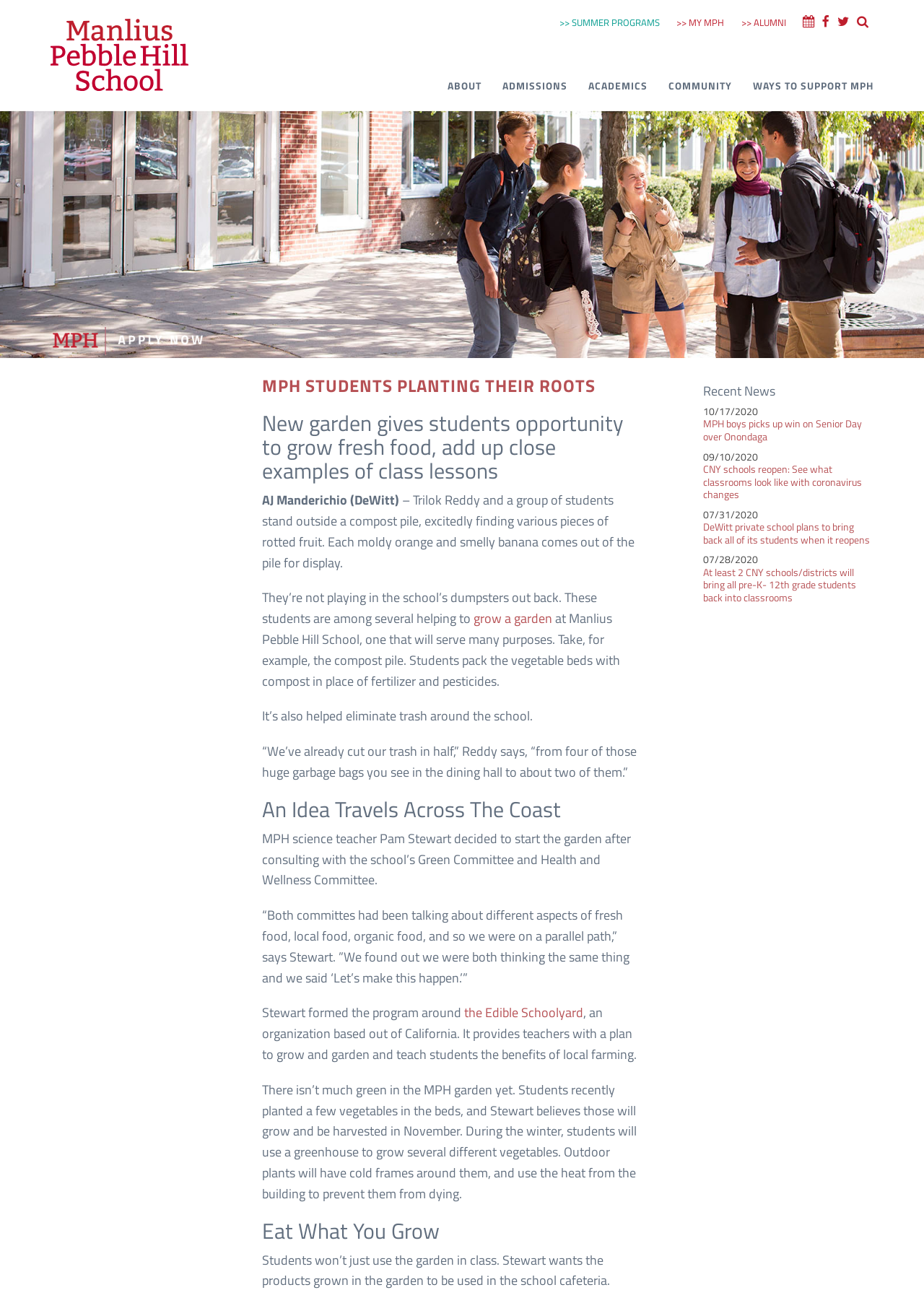Locate the bounding box of the UI element described by: "parent_node: The ISH Food Company" in the given webpage screenshot.

None